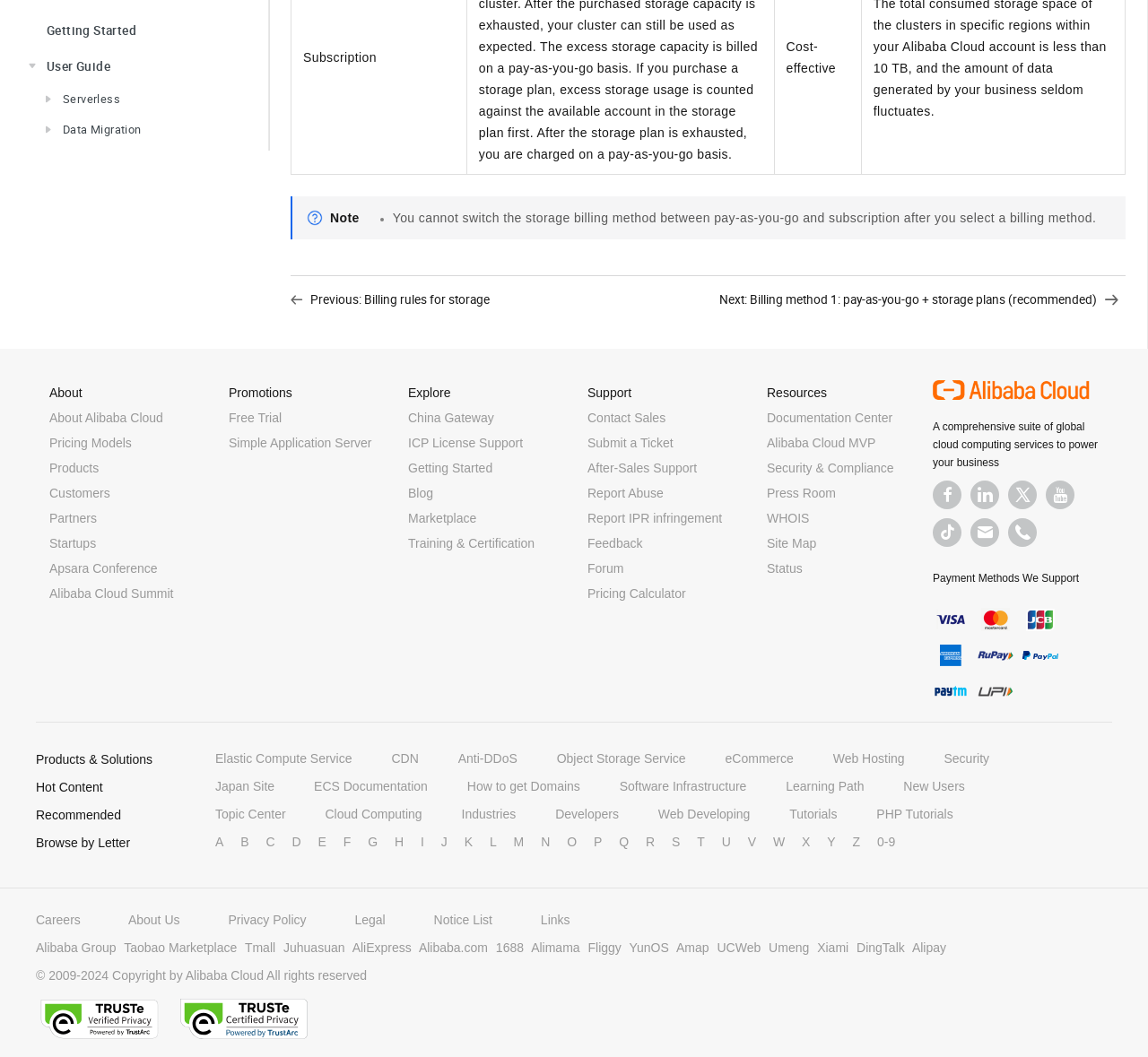What is the name of the cloud computing service?
Based on the image, respond with a single word or phrase.

Alibaba Cloud